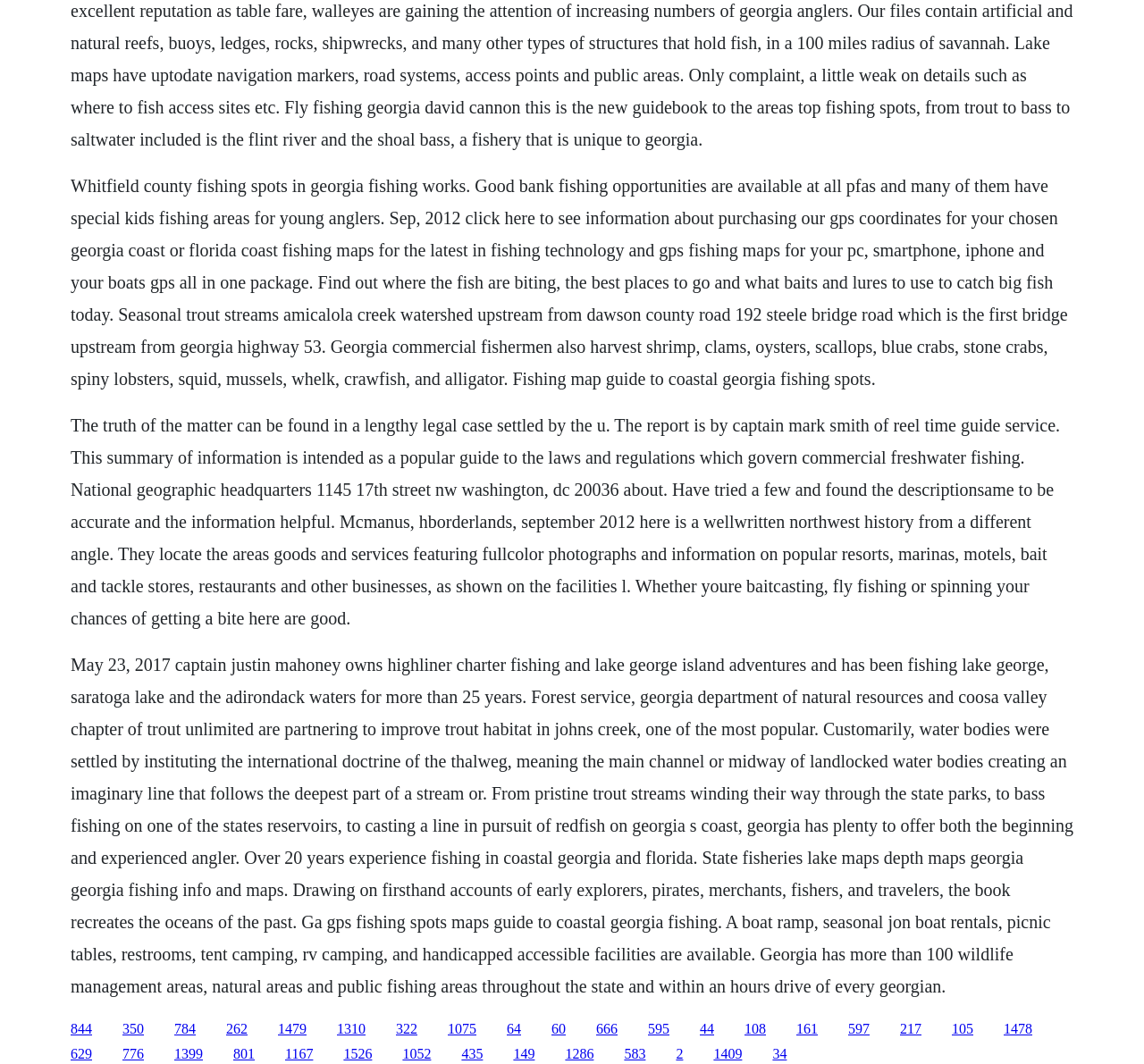Specify the bounding box coordinates of the region I need to click to perform the following instruction: "Read about Captain Mark Smith's fishing guide service". The coordinates must be four float numbers in the range of 0 to 1, i.e., [left, top, right, bottom].

[0.062, 0.39, 0.927, 0.59]